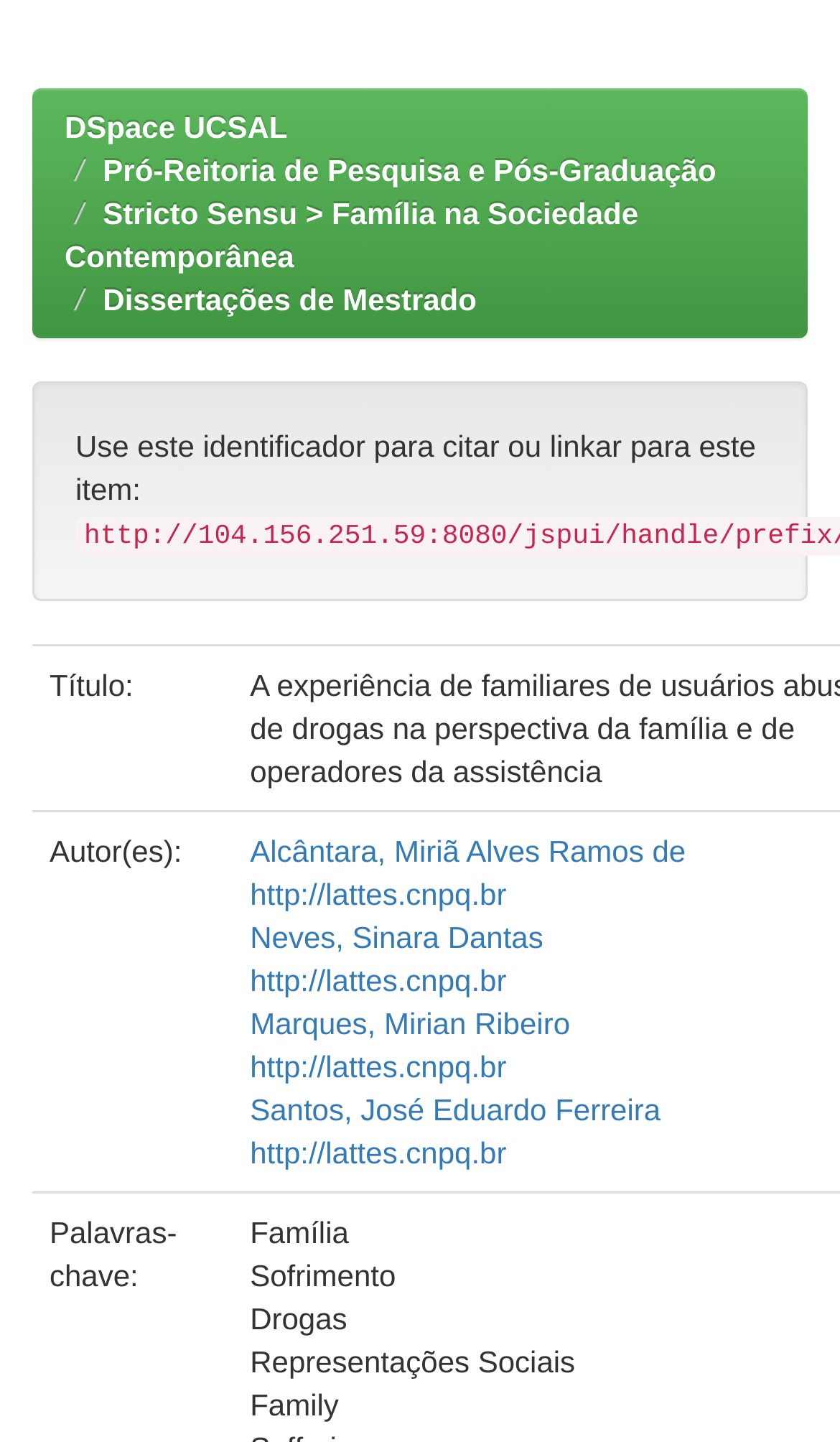Determine the bounding box coordinates of the area to click in order to meet this instruction: "Browse Dissertações de Mestrado".

[0.123, 0.196, 0.567, 0.22]